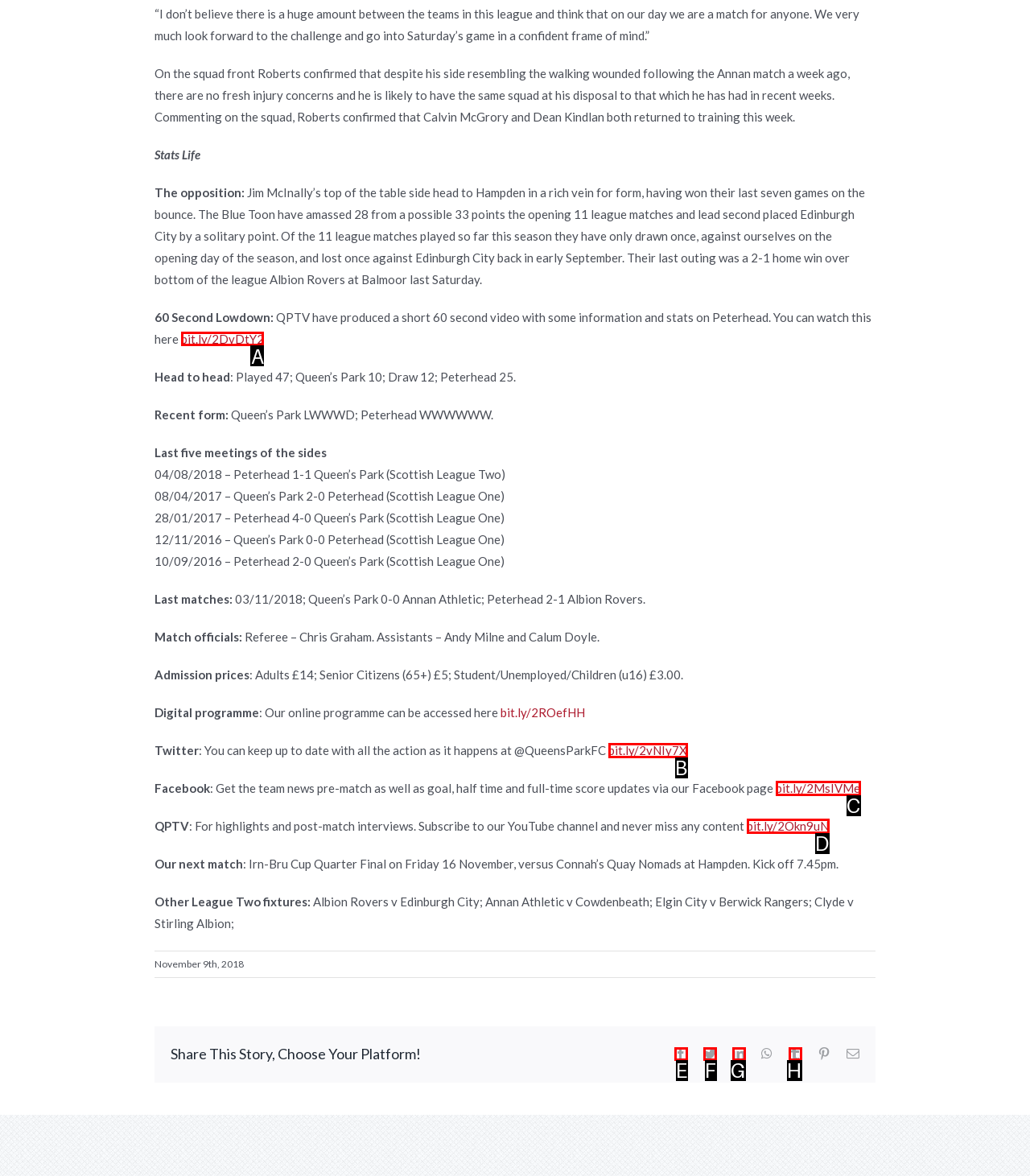Decide which UI element to click to accomplish the task: Watch the 60-second video on Peterhead
Respond with the corresponding option letter.

A